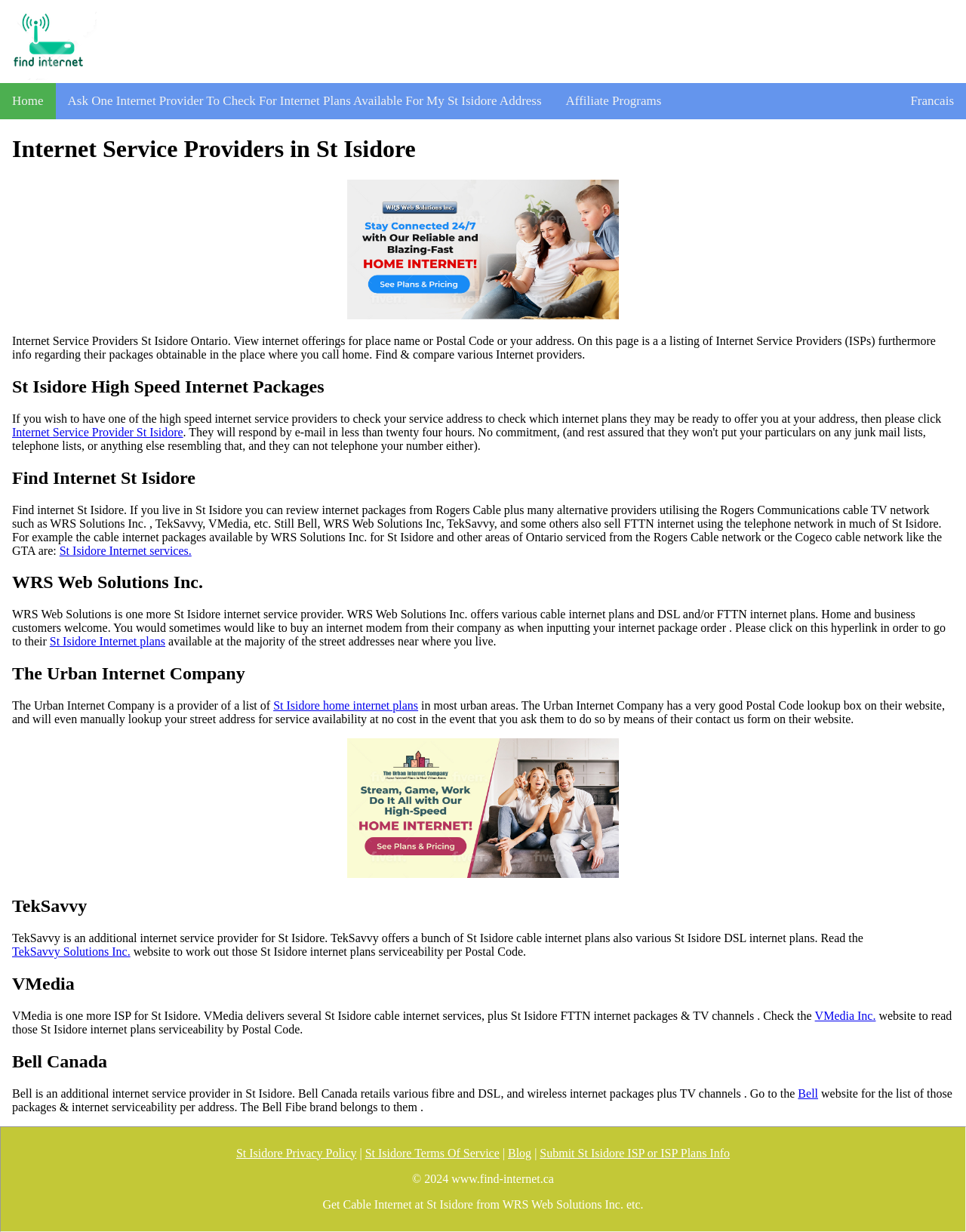Please provide the bounding box coordinates for the element that needs to be clicked to perform the instruction: "Read St Isidore internet plans from TekSavvy". The coordinates must consist of four float numbers between 0 and 1, formatted as [left, top, right, bottom].

[0.012, 0.767, 0.135, 0.778]